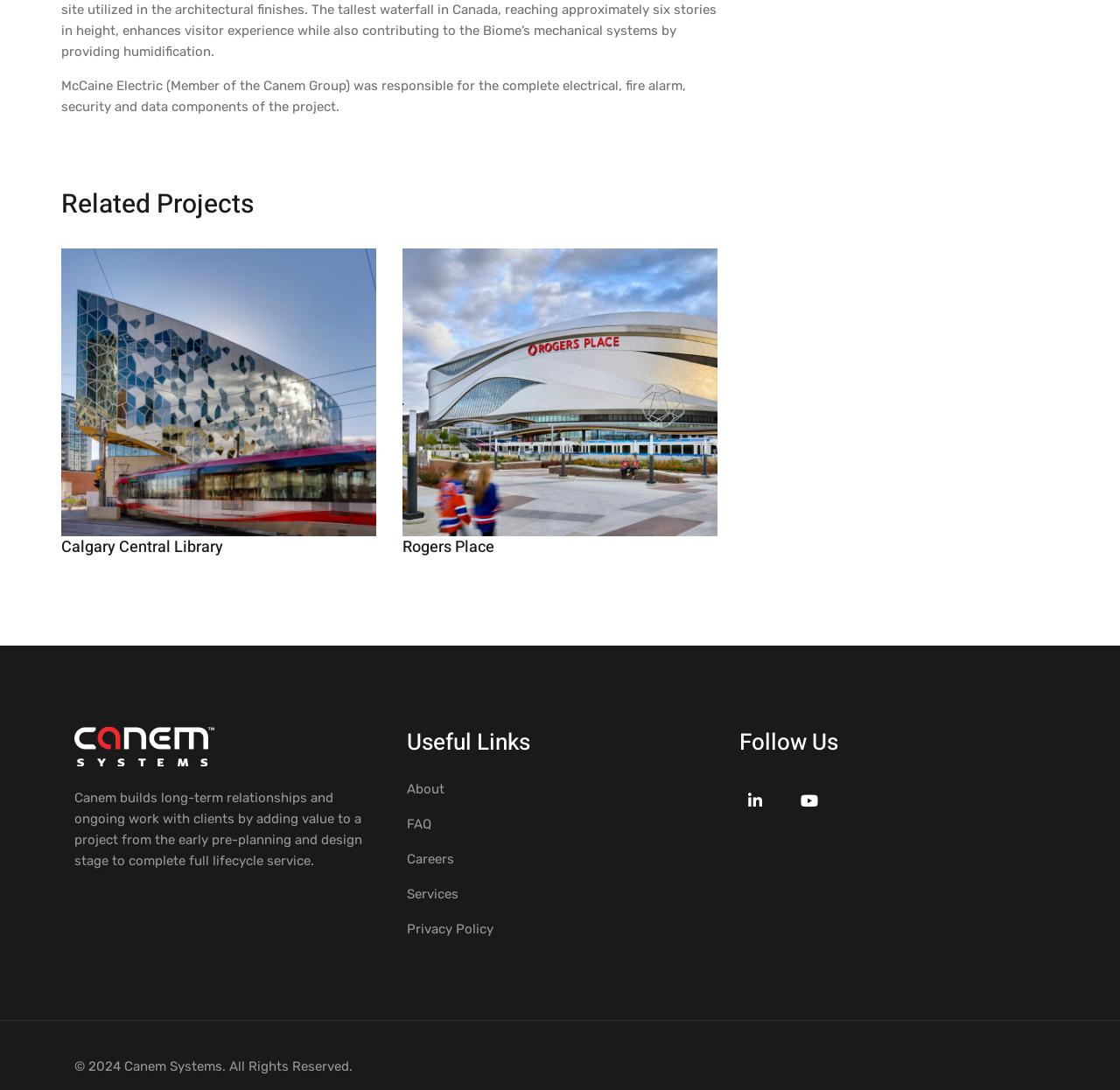Show the bounding box coordinates for the element that needs to be clicked to execute the following instruction: "follow on Facebook". Provide the coordinates in the form of four float numbers between 0 and 1, i.e., [left, top, right, bottom].

[0.655, 0.716, 0.693, 0.754]